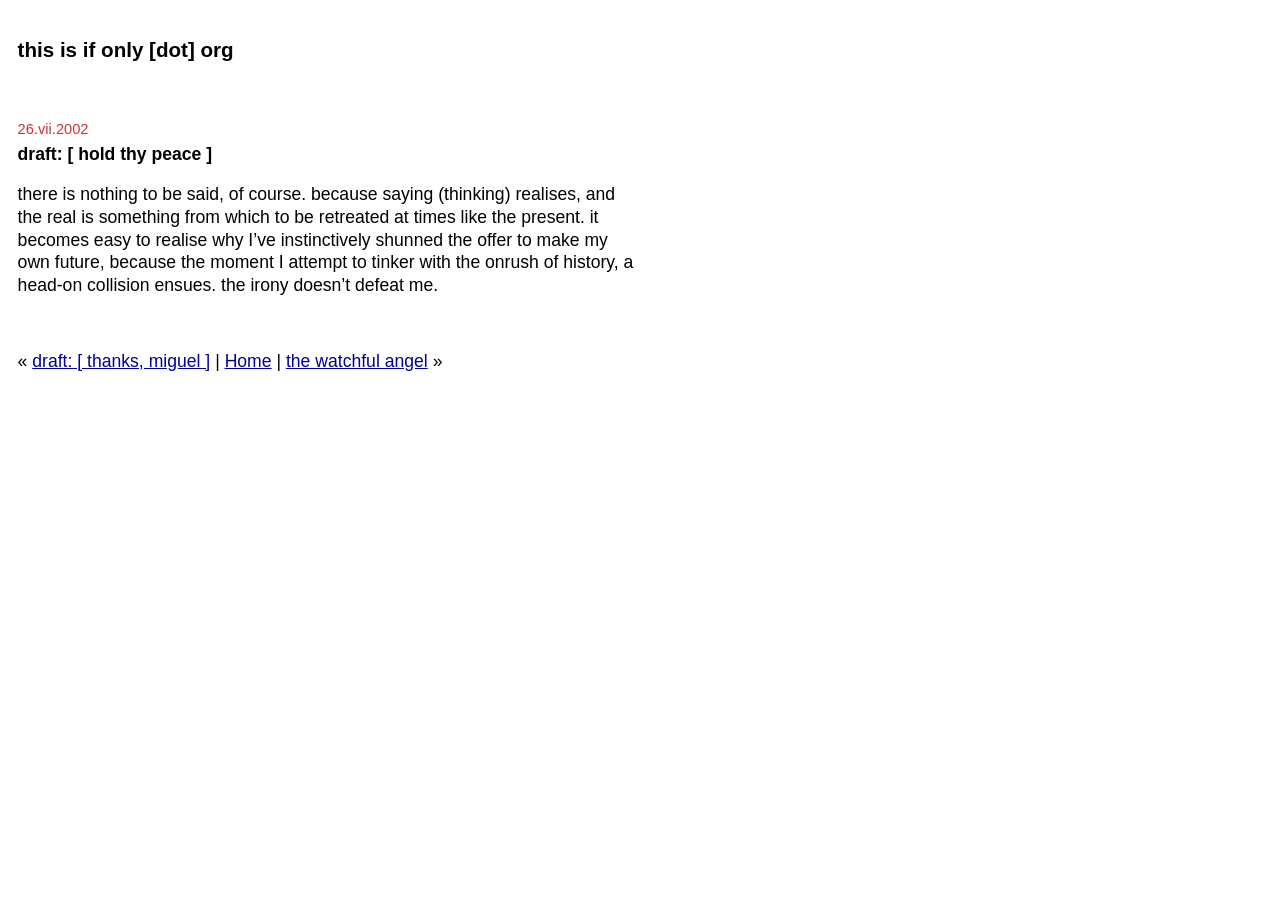What is the symbol before the 'draft: [ thanks, miguel ]' link?
Refer to the image and provide a one-word or short phrase answer.

«